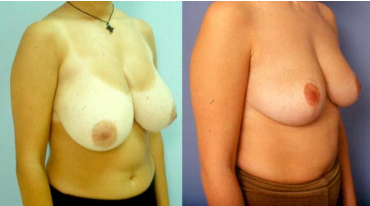What is the difference in breast shape between the two images?
Refer to the image and provide a one-word or short phrase answer.

Rounded to slimmer